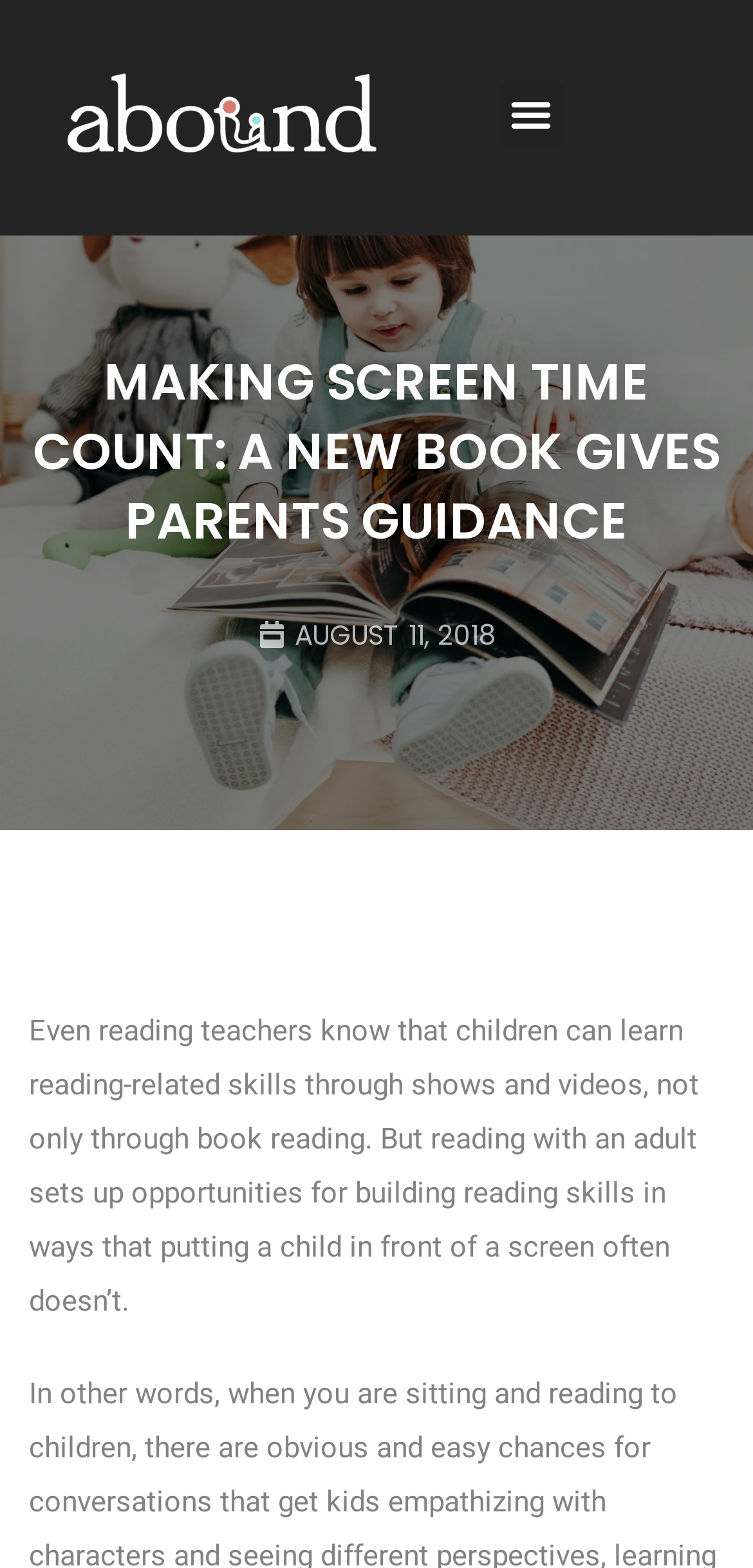What is the logo of the website?
Based on the image, provide your answer in one word or phrase.

Abound white logo